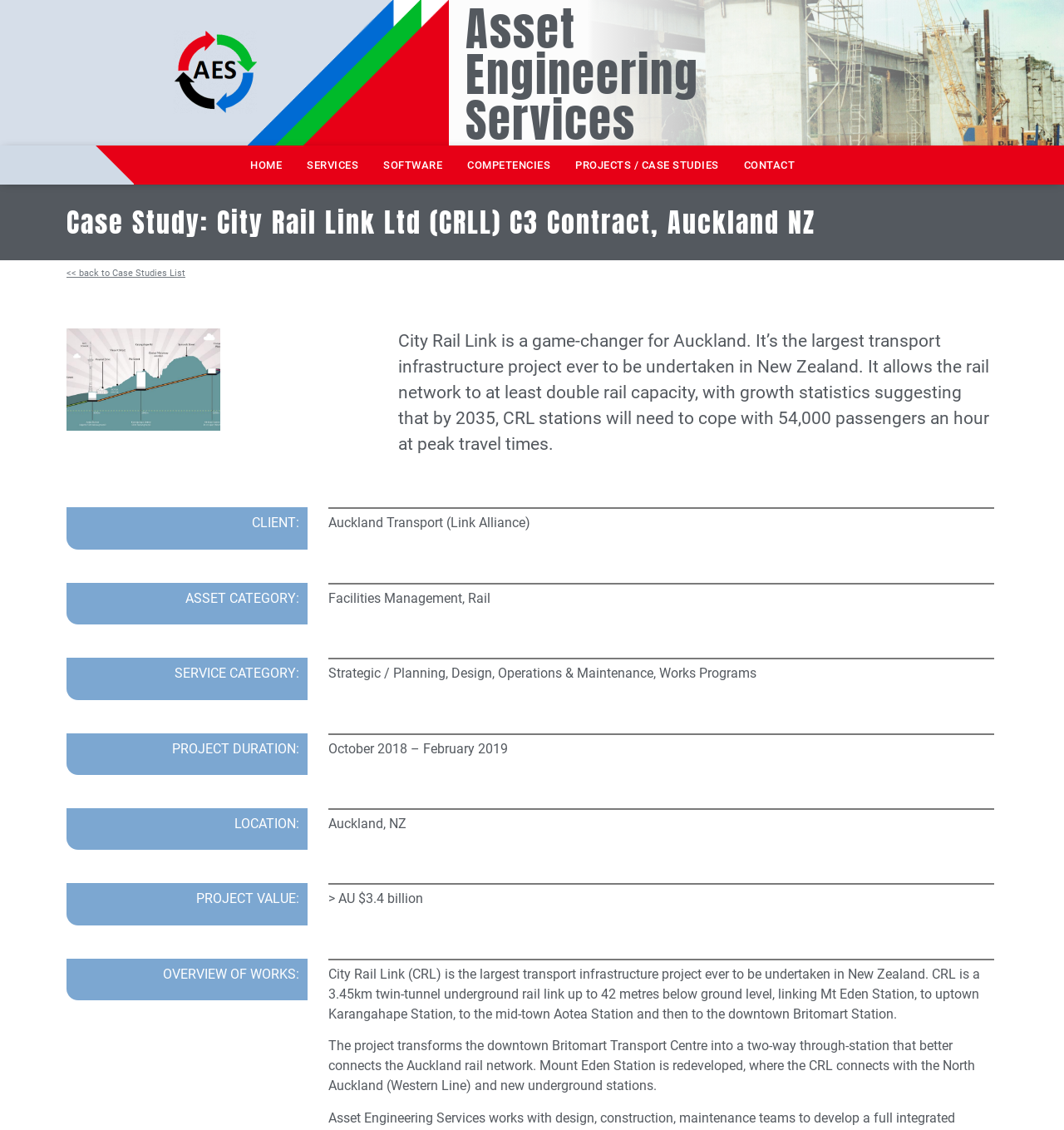Determine the bounding box coordinates for the clickable element required to fulfill the instruction: "Read more about the City Rail Link project". Provide the coordinates as four float numbers between 0 and 1, i.e., [left, top, right, bottom].

[0.374, 0.292, 0.93, 0.402]